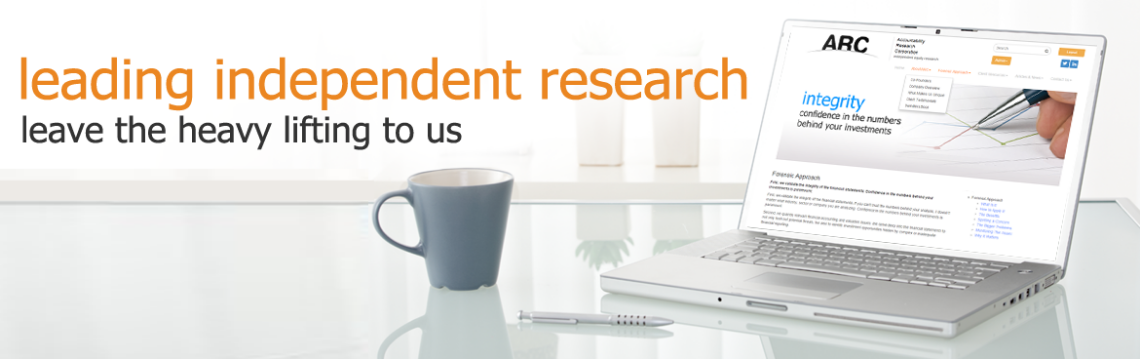Generate an elaborate caption that covers all aspects of the image.

The image showcases a sleek laptop open on a light surface, displaying the website of Accountability Research Corporation (ARC). The screen features bold headings that highlight the firm's commitment to providing leading independent research, emphasizing their integrity and the confidence they provide to investors. To the left of the laptop, a stylish mug adds a personal touch, suggesting a comfortable and professional working environment. The composition conveys a modern and sophisticated atmosphere, aligning with ARC’s mission of delivering comprehensive equity research for institutional investors and investment advisors. The tagline "leave the heavy lifting to us" reinforces their role as trusted advisors in the financial sector.